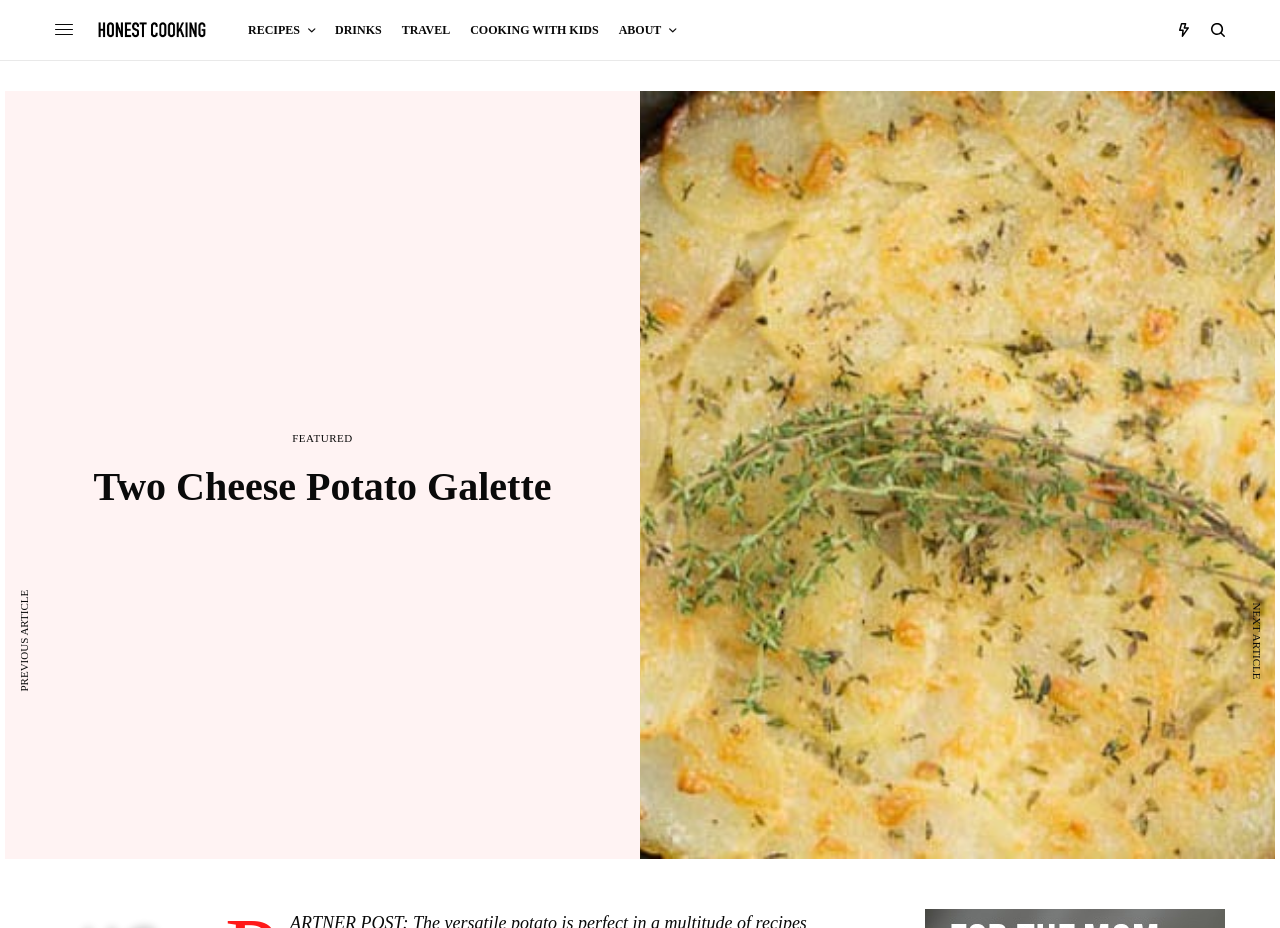What are the two buttons at the bottom of the webpage for? Examine the screenshot and reply using just one word or a brief phrase.

Previous and next article